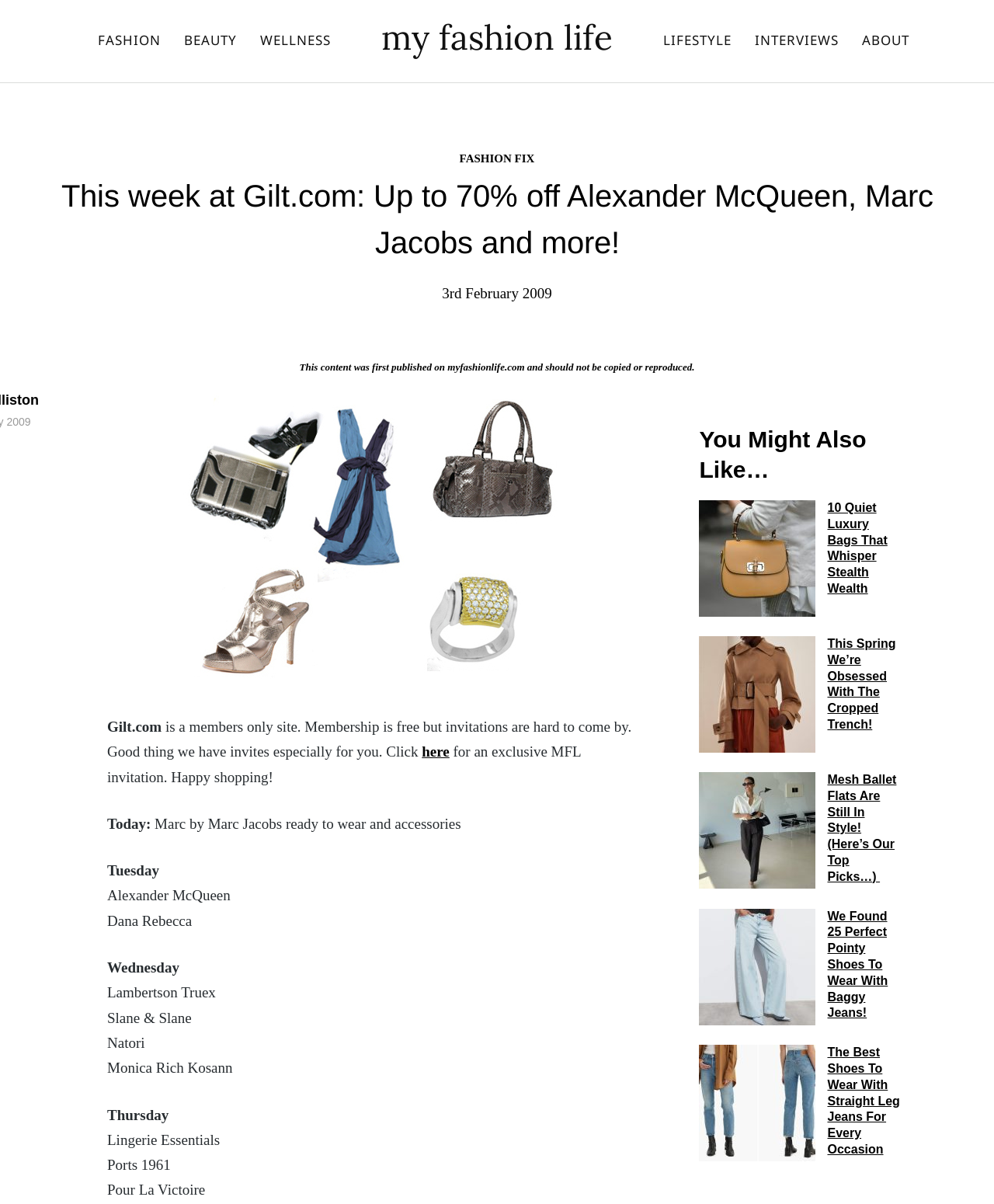Using the given element description, provide the bounding box coordinates (top-left x, top-left y, bottom-right x, bottom-right y) for the corresponding UI element in the screenshot: How to differentiate coffee flavors

None